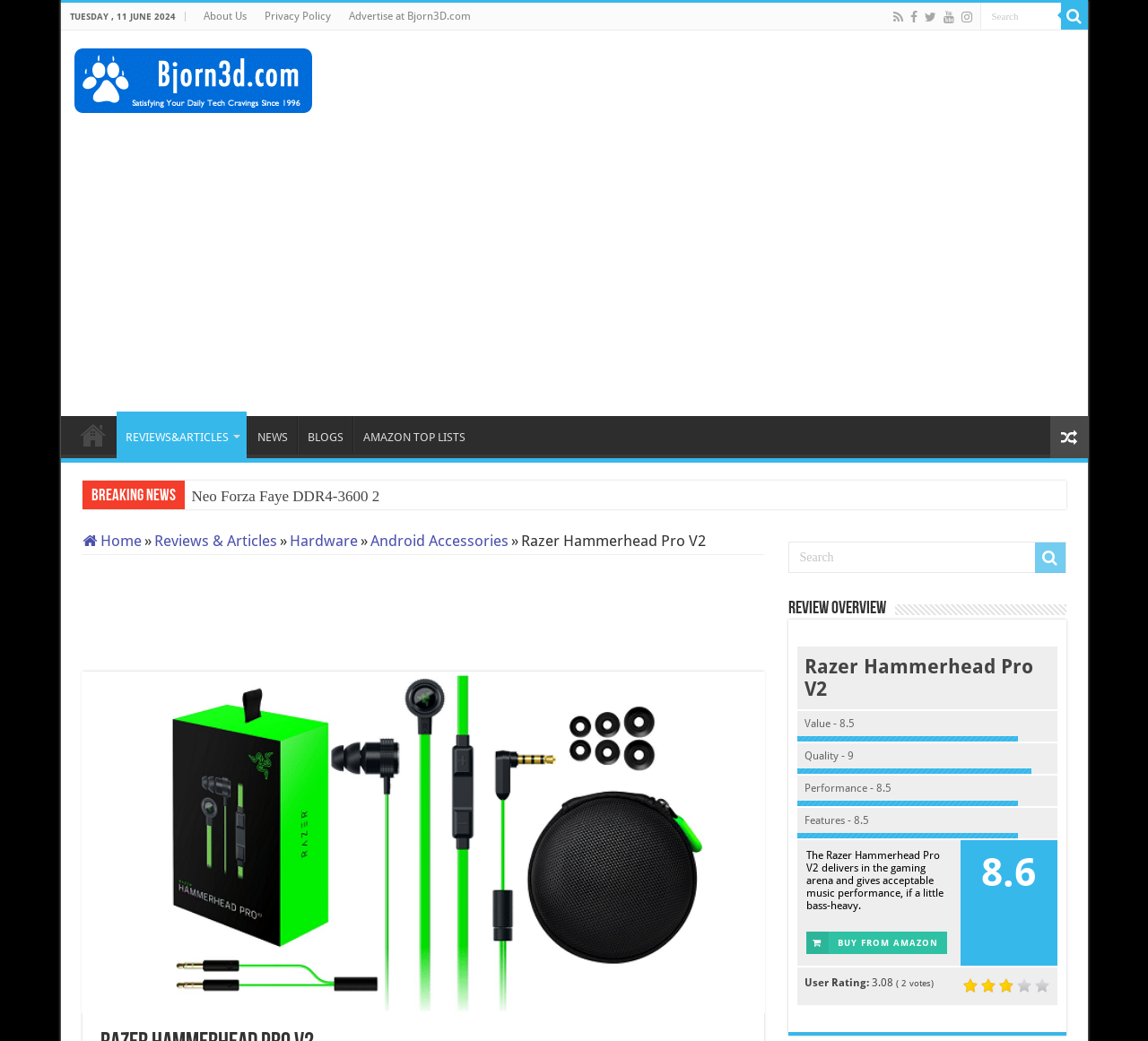Kindly determine the bounding box coordinates for the area that needs to be clicked to execute this instruction: "Read the review overview".

[0.686, 0.576, 0.771, 0.593]